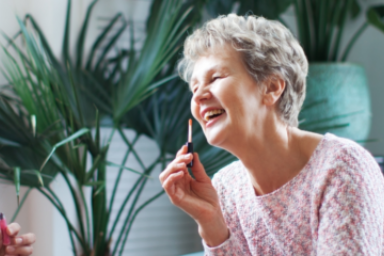What is the dominant color in the background?
Examine the webpage screenshot and provide an in-depth answer to the question.

The caption describes the background as featuring vibrant green leaves, which creates a fresh and lively ambiance, indicating that green is the dominant color in the background.